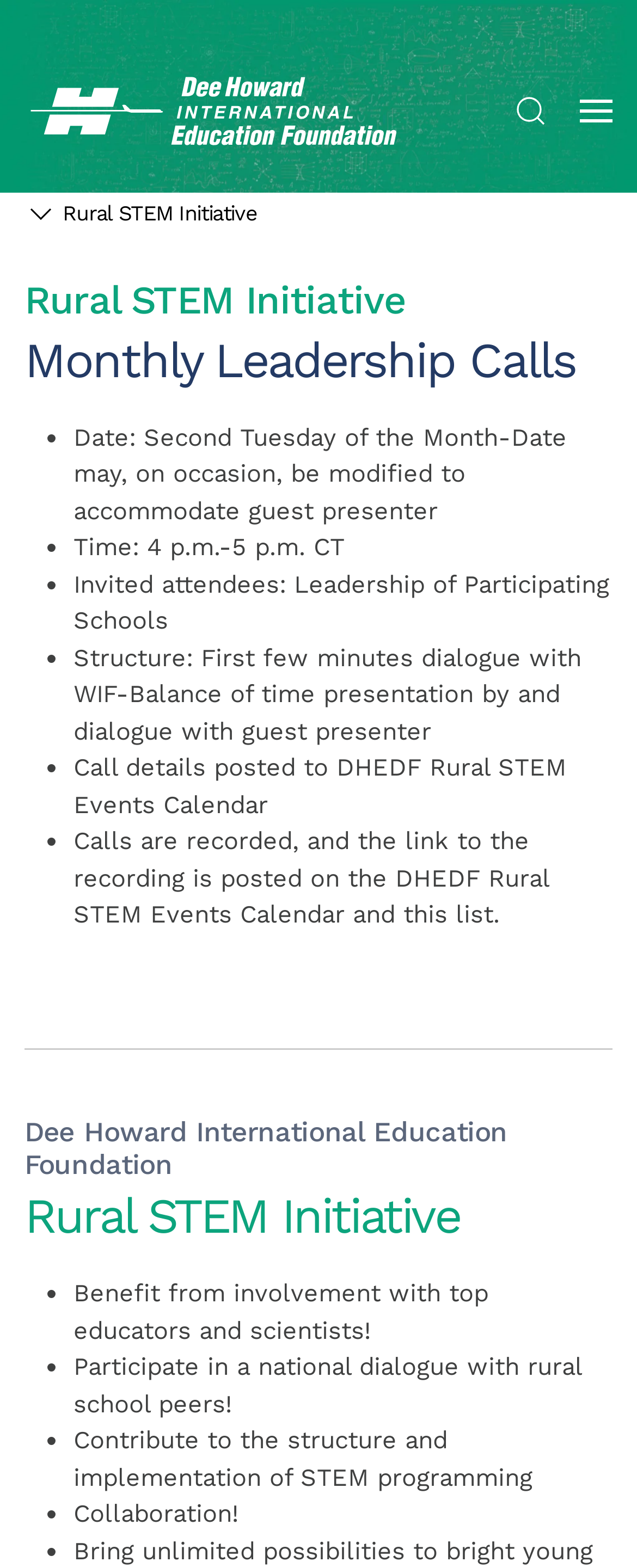Locate the bounding box coordinates of the UI element described by: "Skip to main content". The bounding box coordinates should consist of four float numbers between 0 and 1, i.e., [left, top, right, bottom].

[0.115, 0.049, 0.508, 0.068]